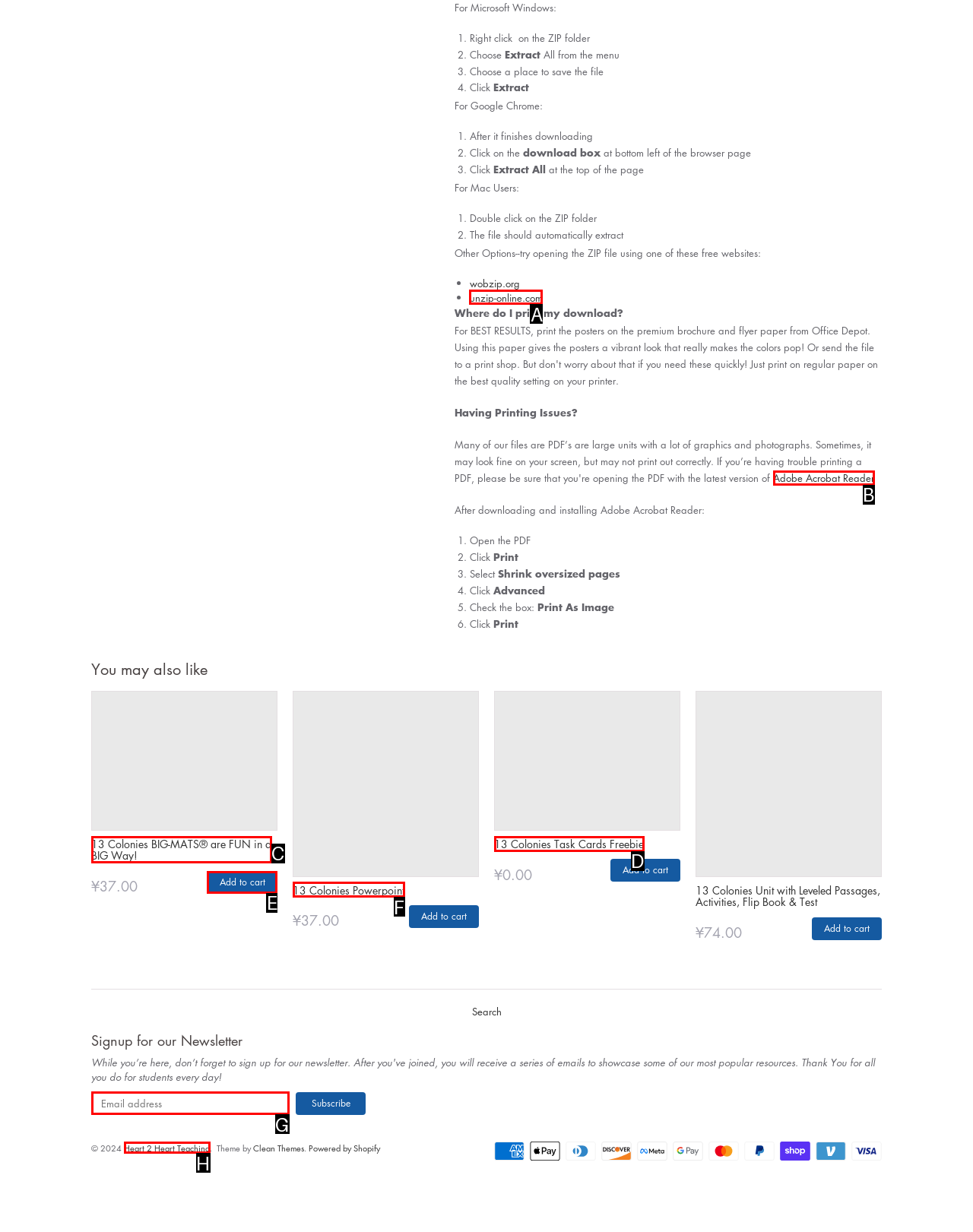Identify the HTML element that should be clicked to accomplish the task: Add 13 Colonies BIG-MATS to cart
Provide the option's letter from the given choices.

E